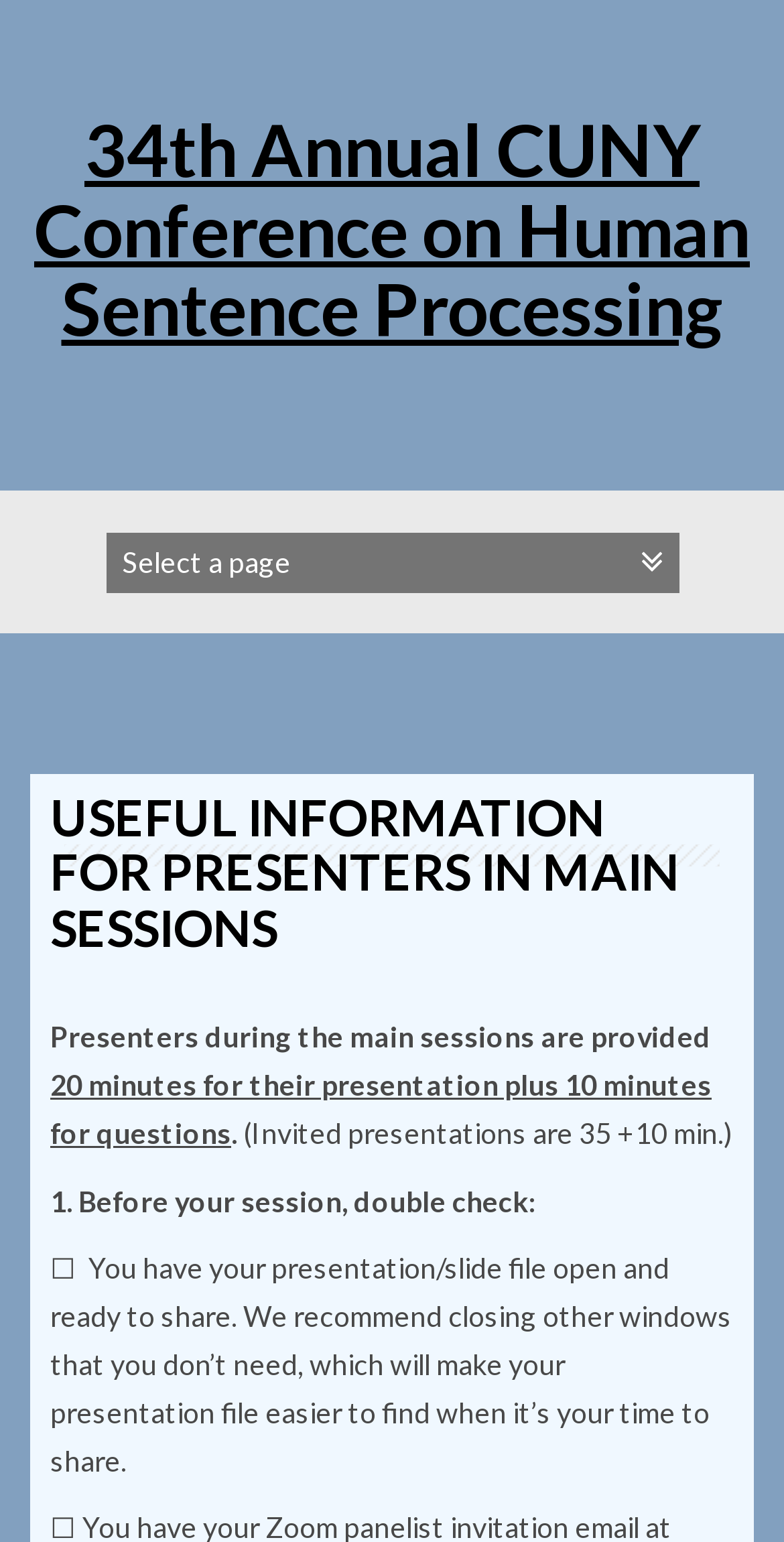Respond with a single word or phrase to the following question: How many minutes are invited presentations given?

35 + 10 min